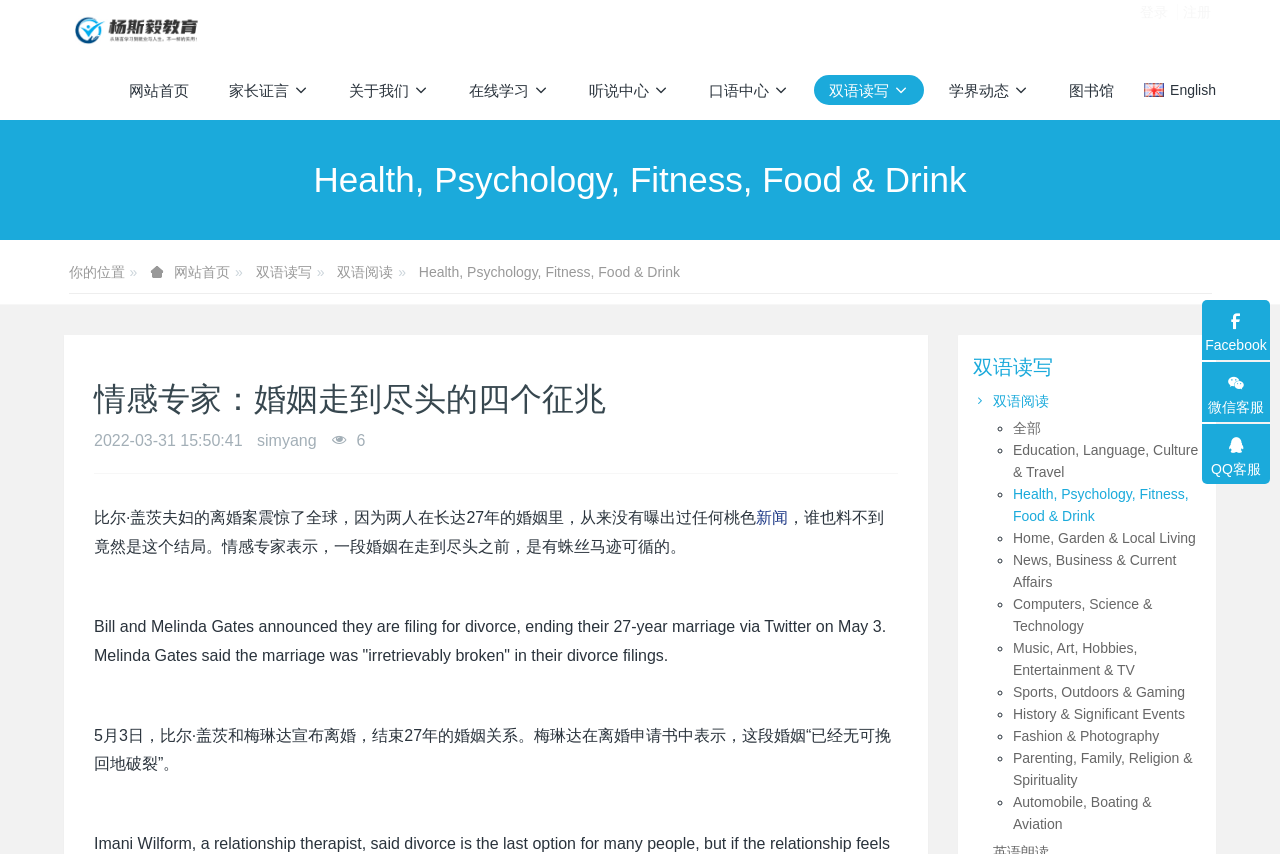Locate the bounding box coordinates of the element that should be clicked to fulfill the instruction: "Log in".

[0.887, 0.025, 0.916, 0.043]